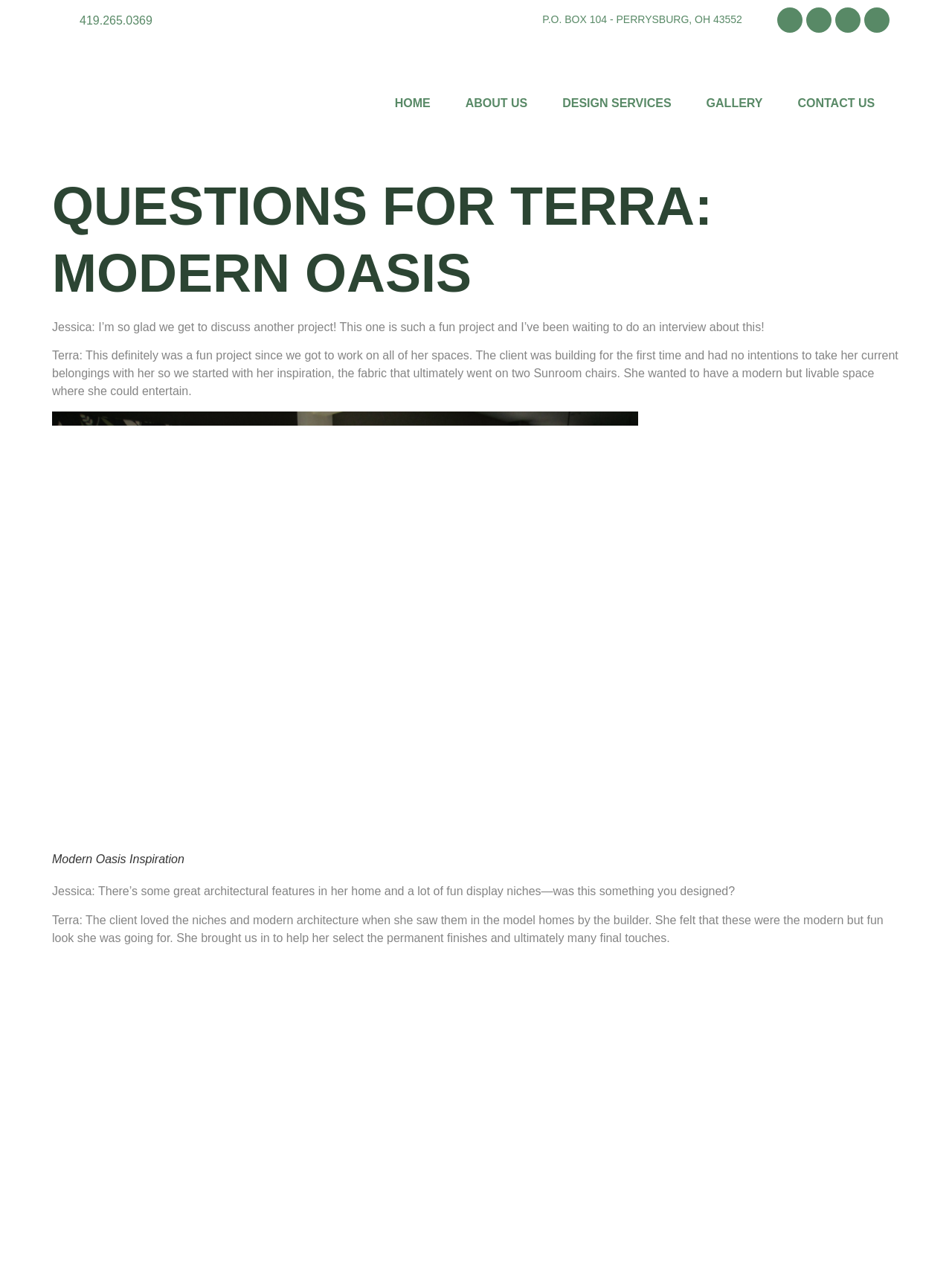Answer the question in one word or a short phrase:
How many social media links are at the top of the webpage?

4